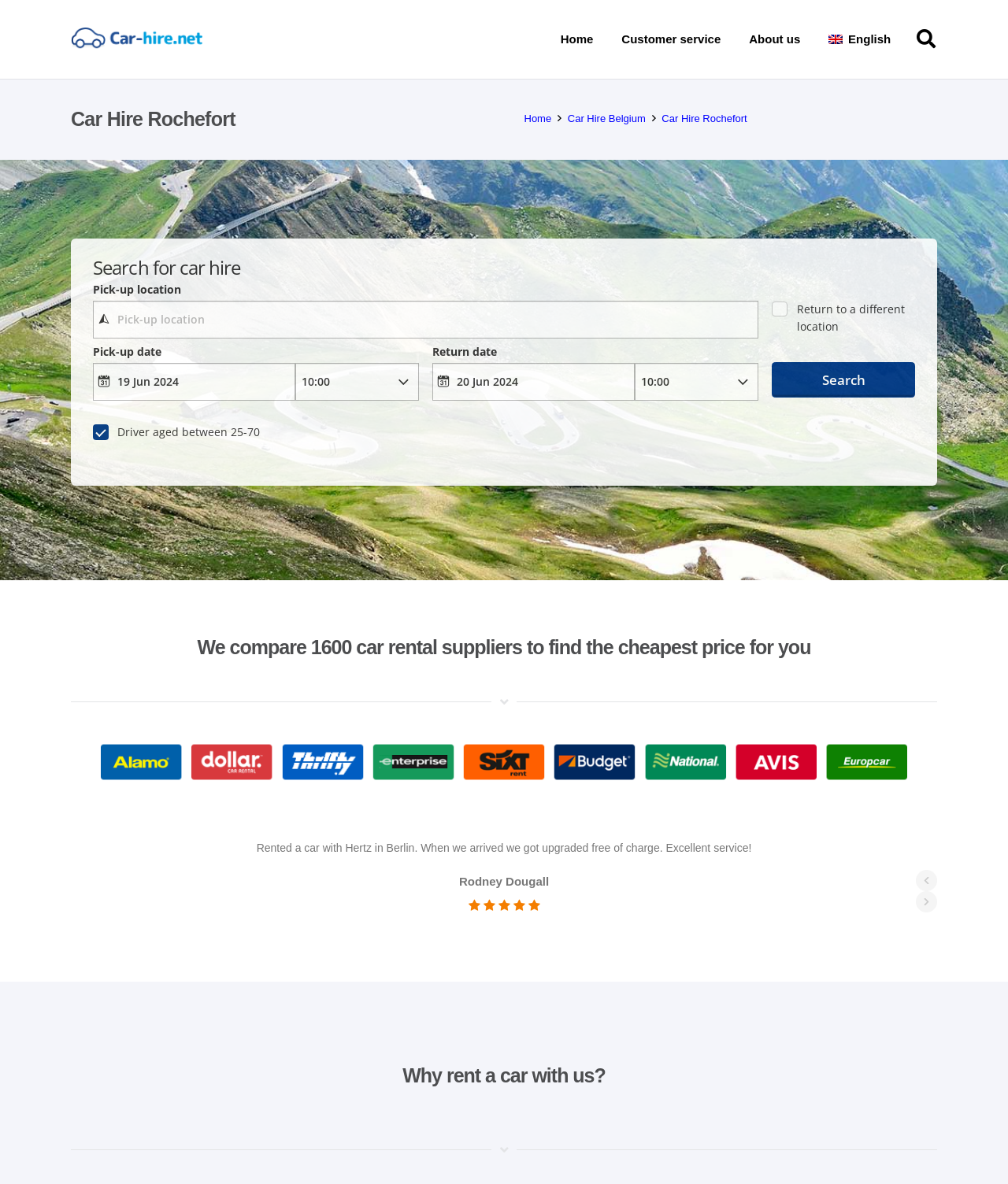Please answer the following question using a single word or phrase: 
How many car rental suppliers are compared?

1600